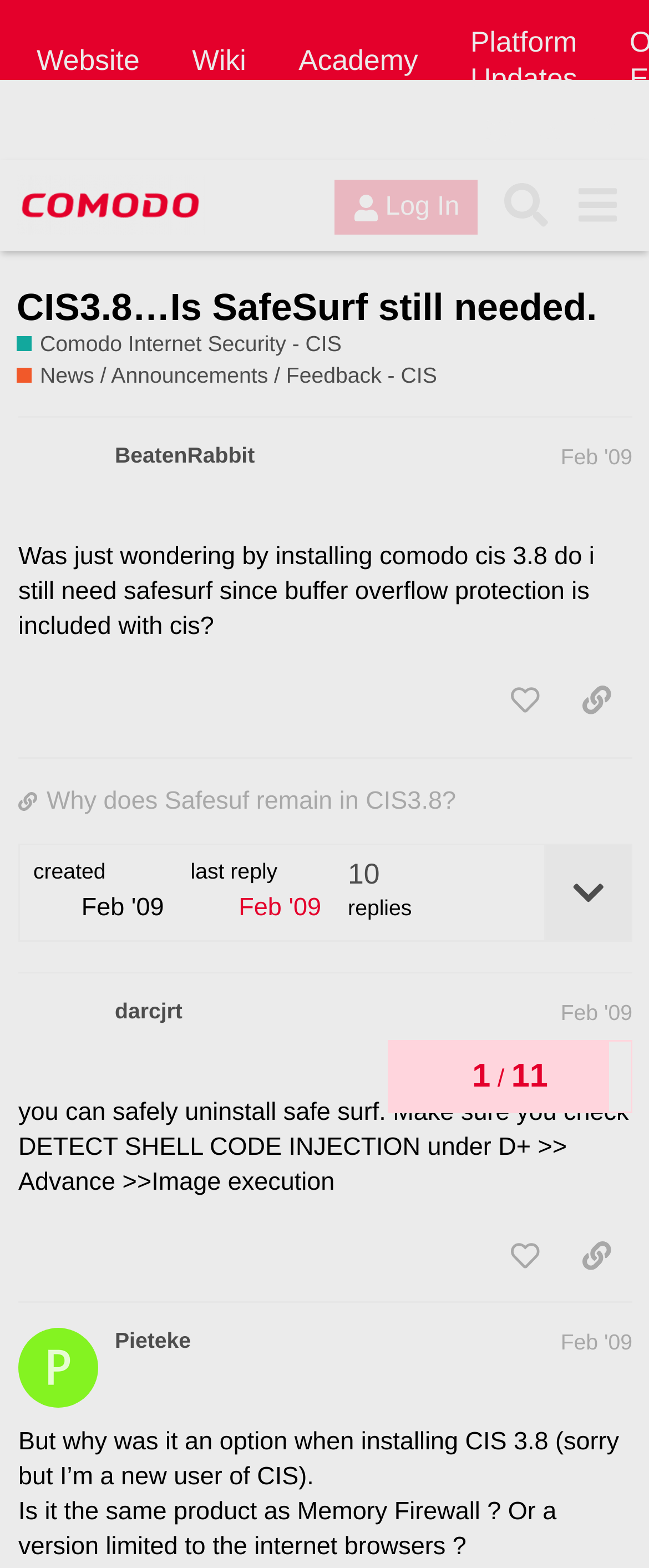Use a single word or phrase to answer the following:
What is the name of the forum?

Comodo Forum